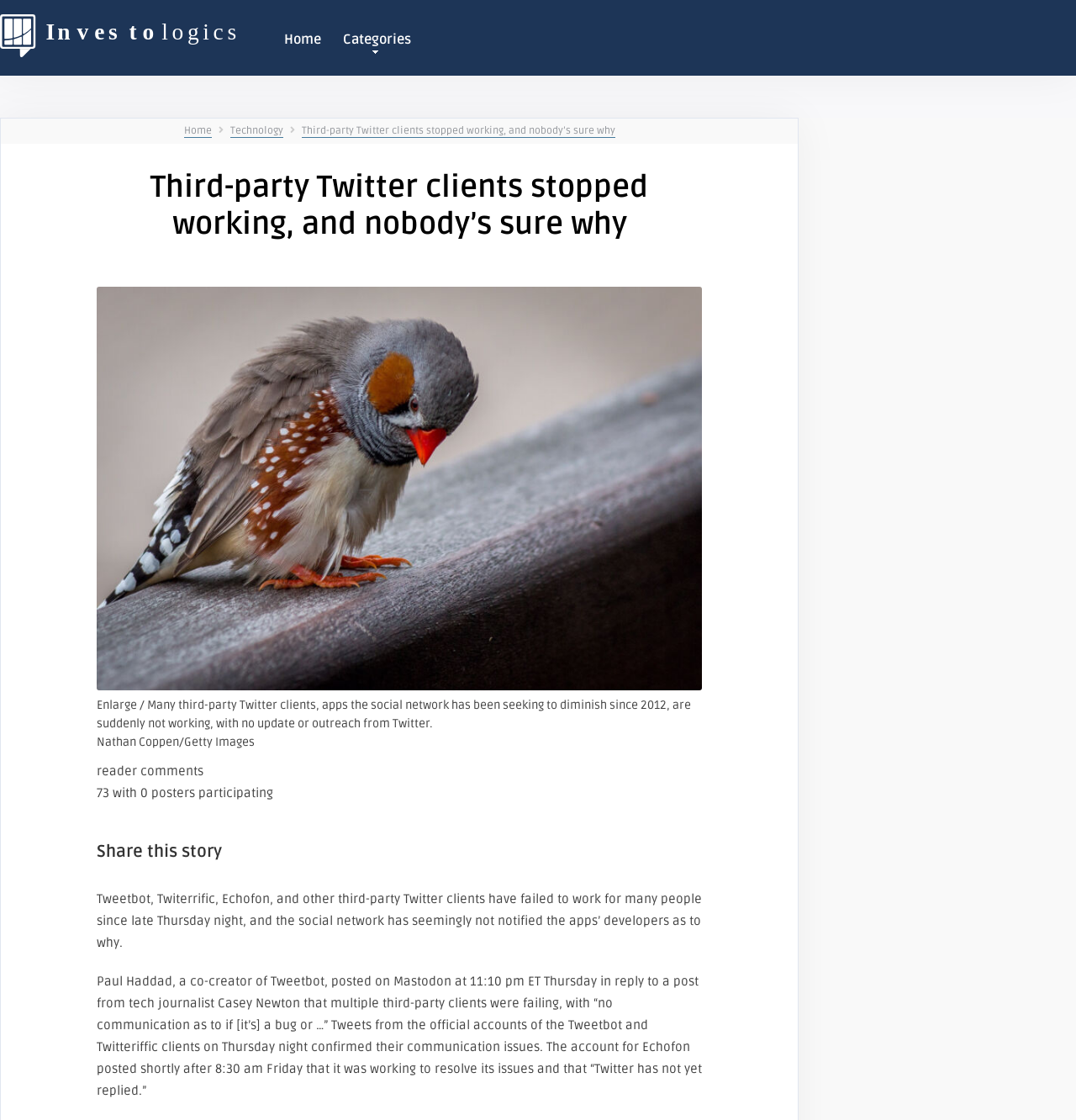What is the name of the social network mentioned in the article?
Use the information from the screenshot to give a comprehensive response to the question.

The social network mentioned in the article is Twitter, which is the platform that third-party clients are trying to access but are unable to do so.